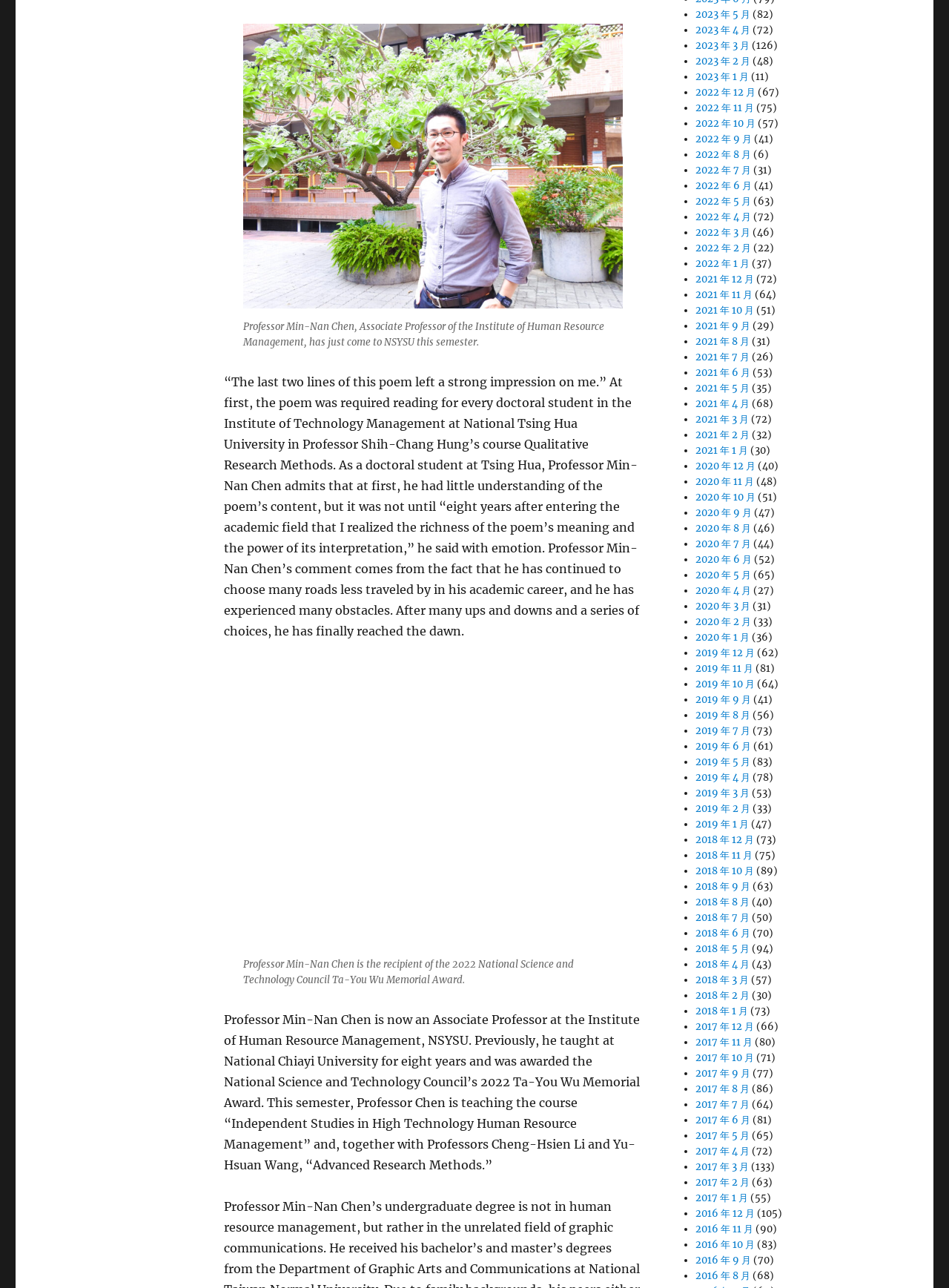Highlight the bounding box coordinates of the element that should be clicked to carry out the following instruction: "Read the article about Professor Min-Nan Chen". The coordinates must be given as four float numbers ranging from 0 to 1, i.e., [left, top, right, bottom].

[0.236, 0.29, 0.674, 0.495]